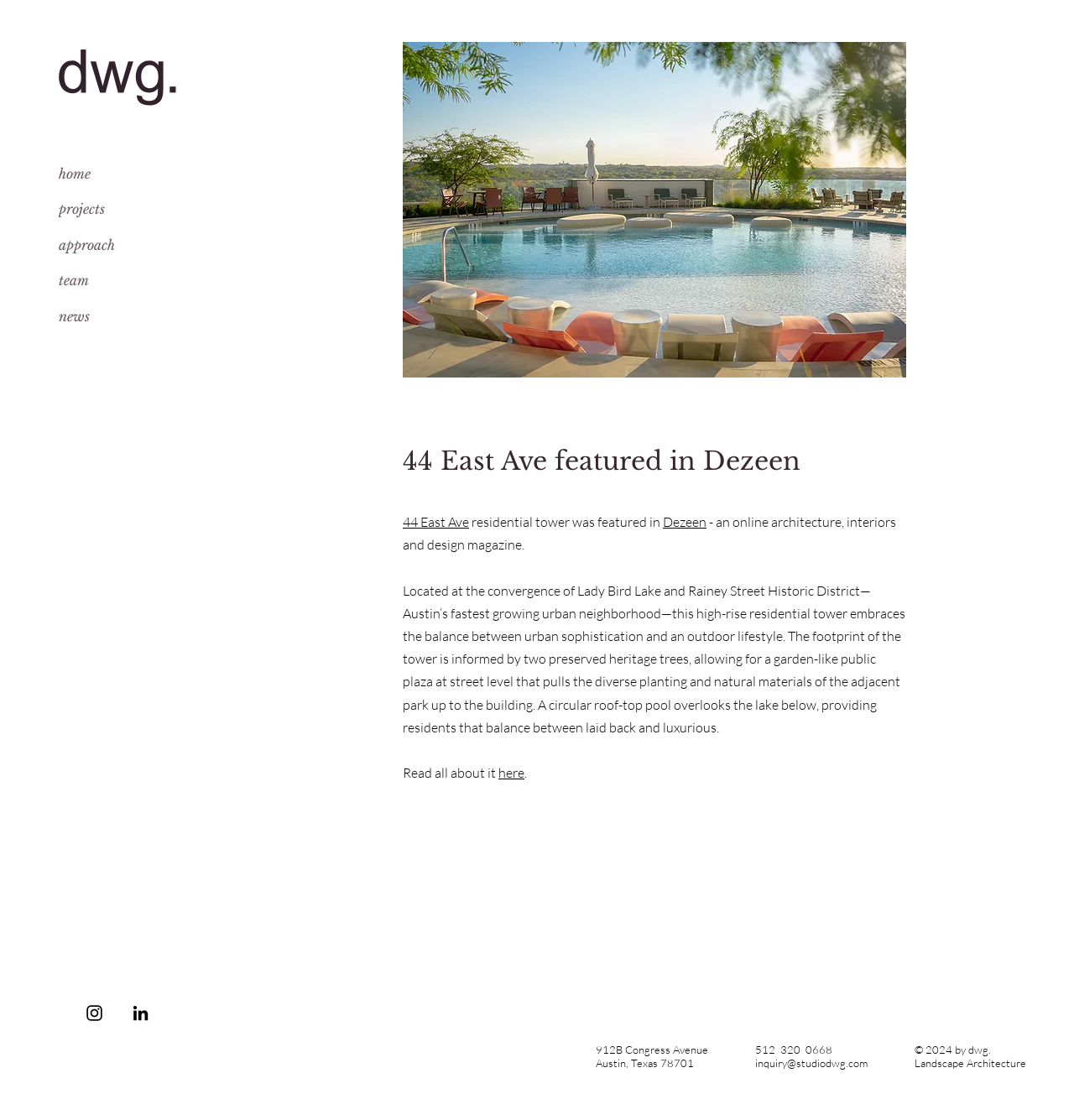Determine the bounding box coordinates of the clickable element to achieve the following action: 'Go to home page'. Provide the coordinates as four float values between 0 and 1, formatted as [left, top, right, bottom].

[0.055, 0.139, 0.166, 0.171]